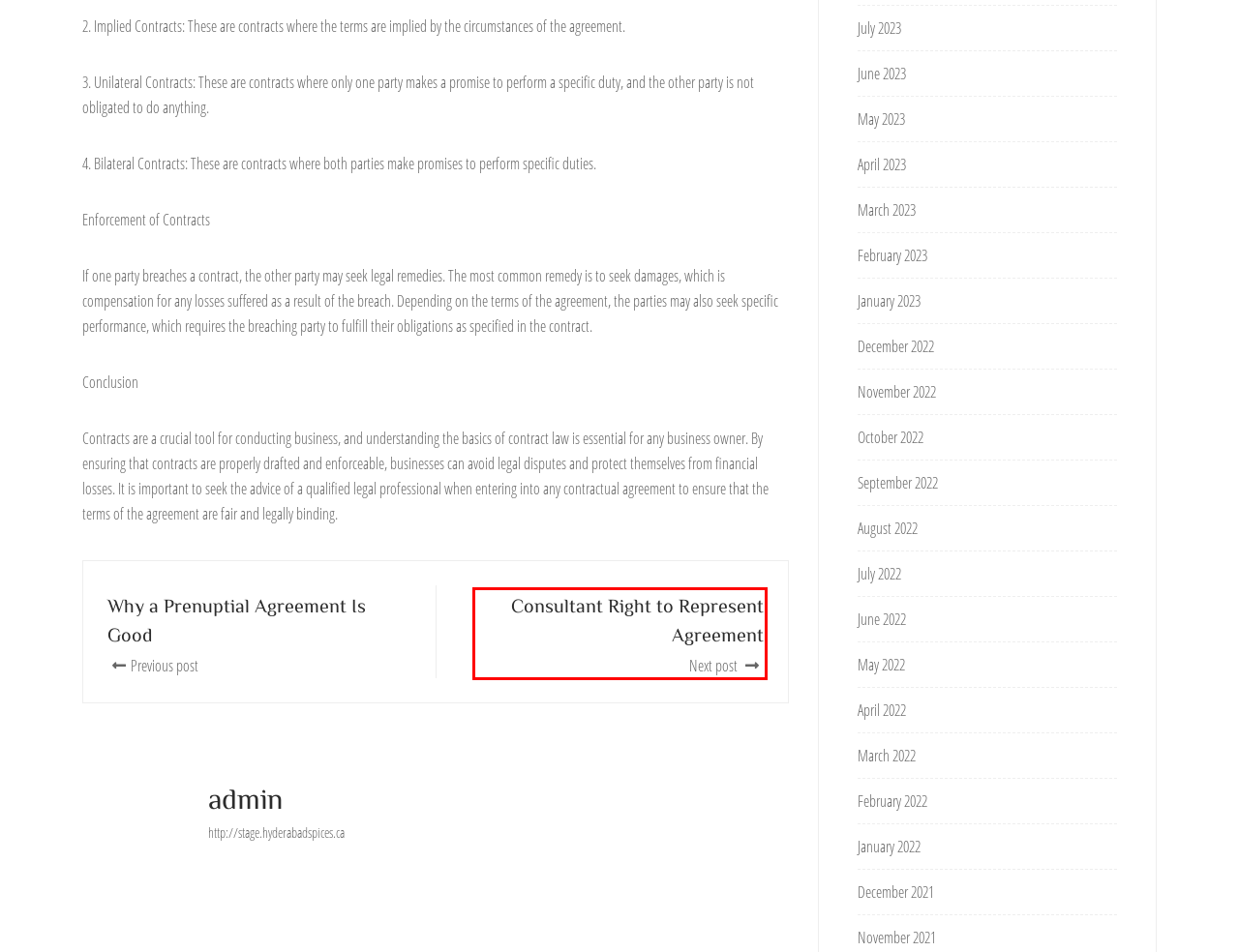You are given a screenshot of a webpage with a red rectangle bounding box around a UI element. Select the webpage description that best matches the new webpage after clicking the element in the bounding box. Here are the candidates:
A. June 2022 – Hyderabad Spices
B. April 2023 – Hyderabad Spices
C. July 2023 – Hyderabad Spices
D. November 2022 – Hyderabad Spices
E. January 2022 – Hyderabad Spices
F. December 2021 – Hyderabad Spices
G. Consultant Right to Represent Agreement – Hyderabad Spices
H. June 2023 – Hyderabad Spices

G